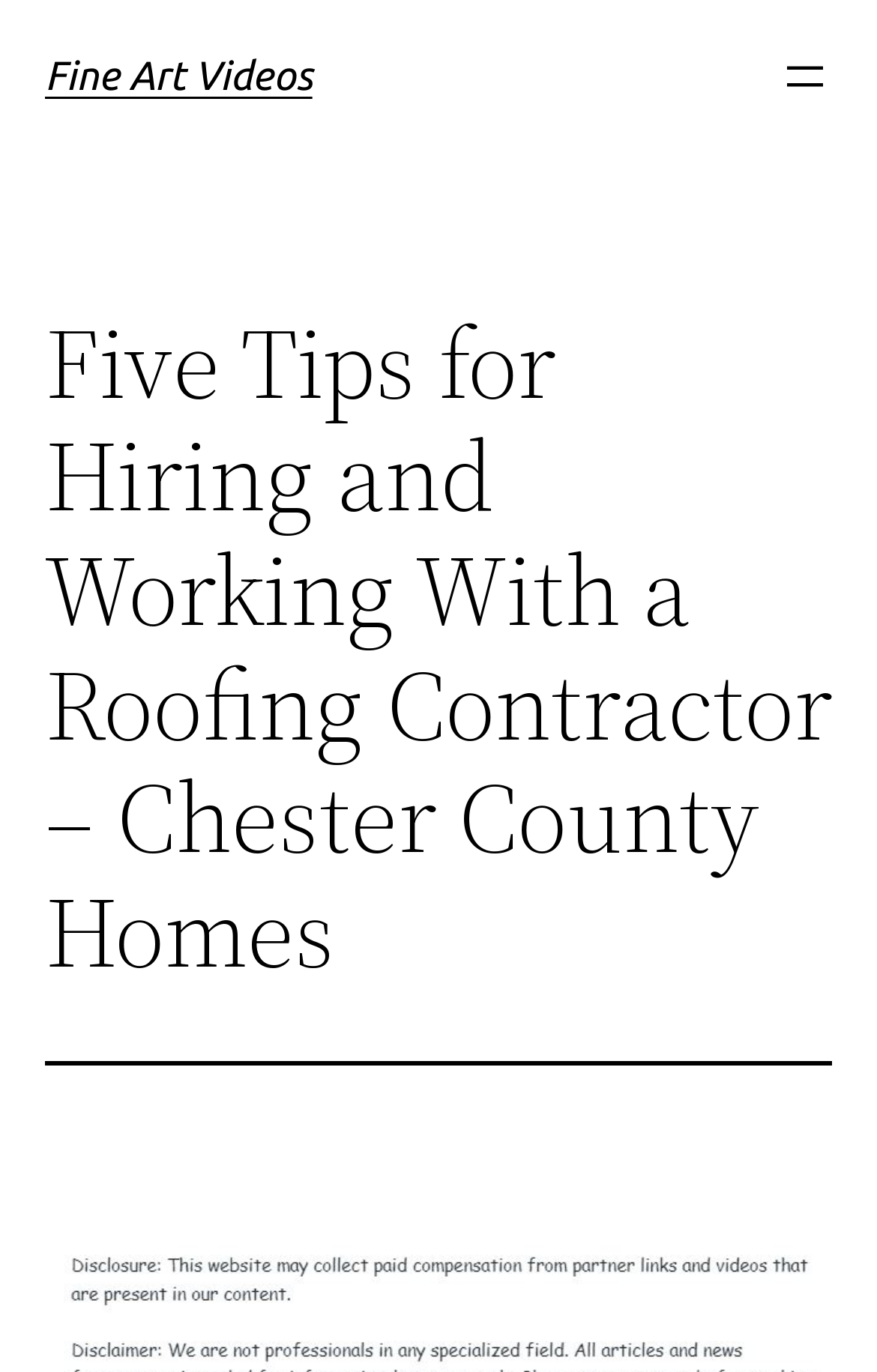Give the bounding box coordinates for the element described as: "aria-label="Open menu"".

[0.887, 0.037, 0.949, 0.076]